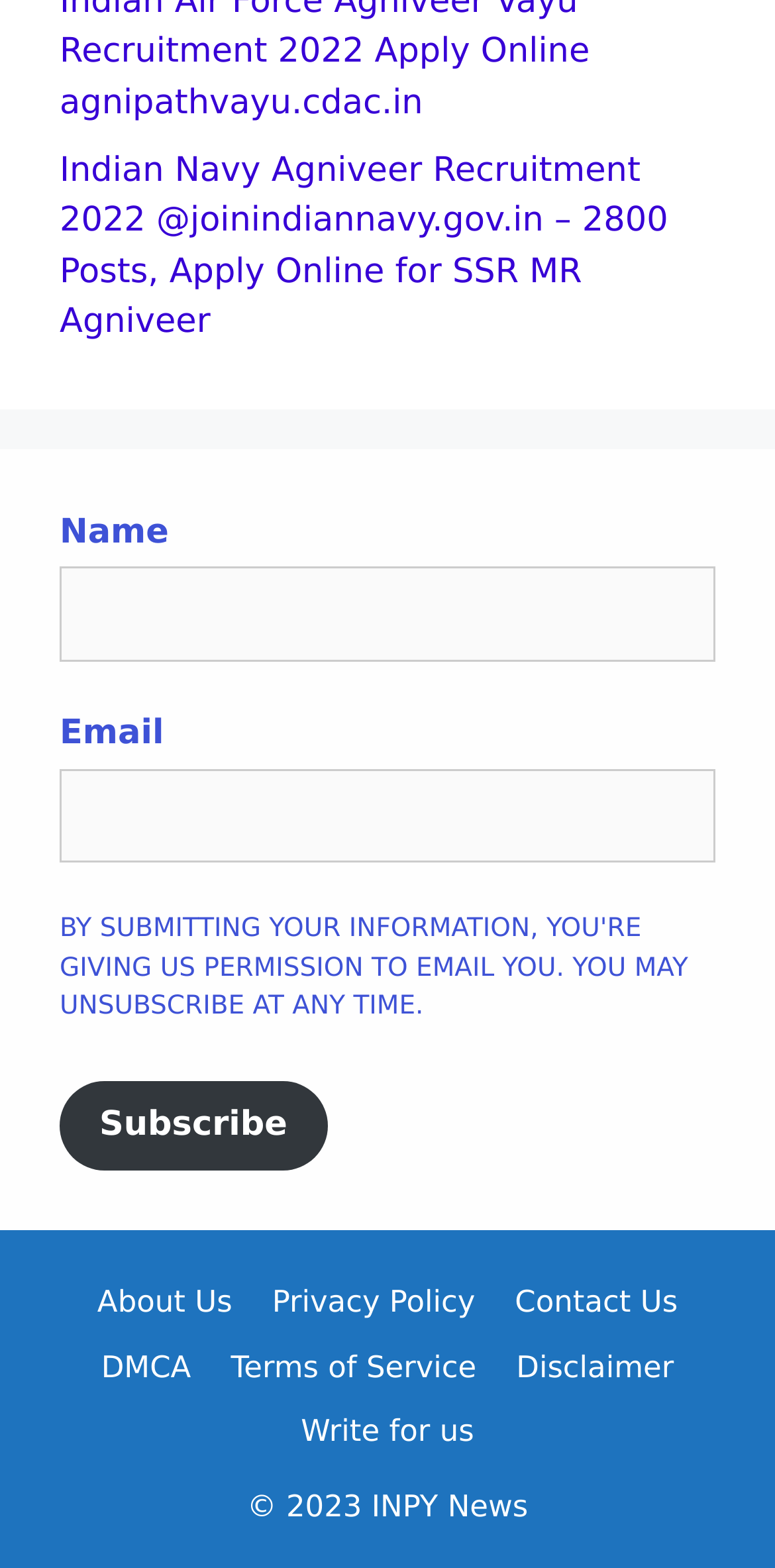Pinpoint the bounding box coordinates of the clickable area needed to execute the instruction: "Subscribe". The coordinates should be specified as four float numbers between 0 and 1, i.e., [left, top, right, bottom].

[0.077, 0.689, 0.422, 0.747]